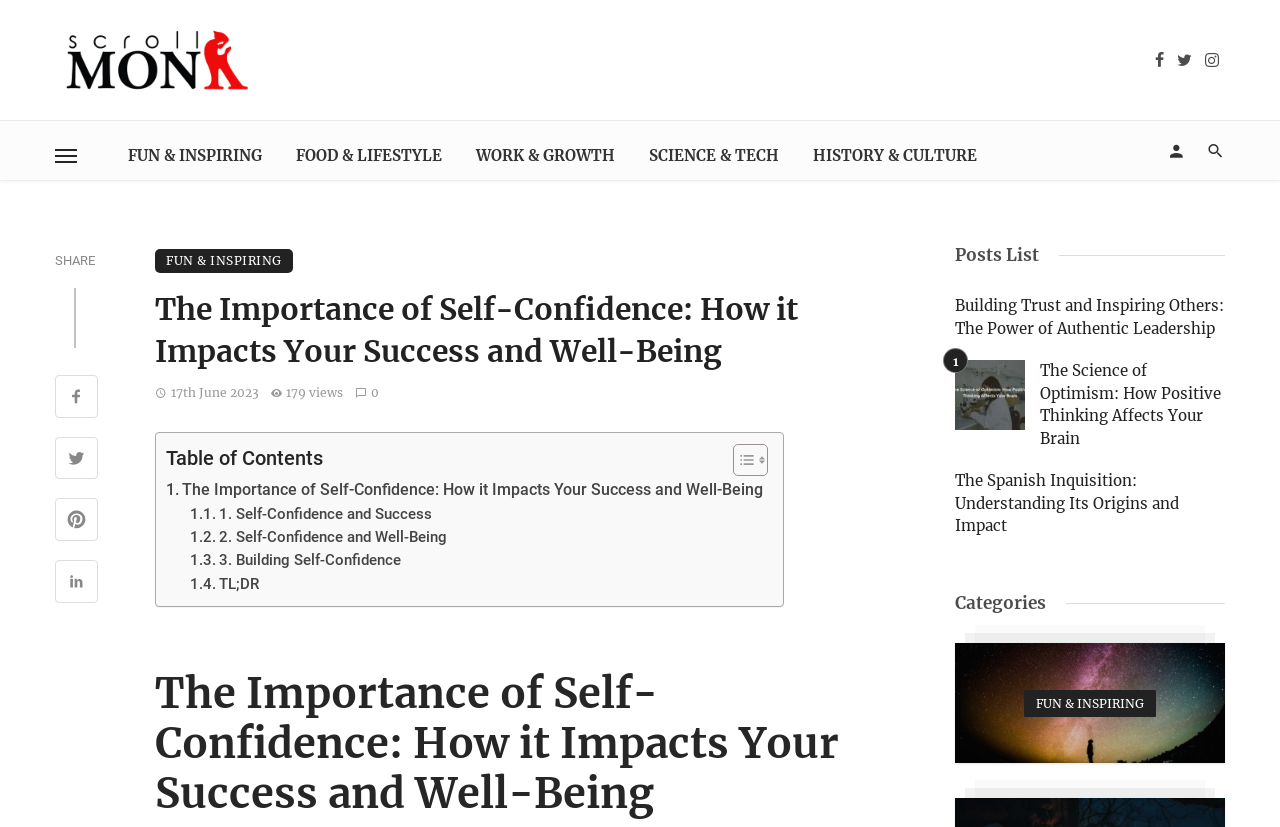Identify the bounding box for the described UI element: "TL;DR".

[0.149, 0.692, 0.202, 0.72]